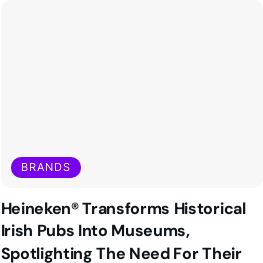What is the label on the purple button?
Answer with a single word or short phrase according to what you see in the image.

BRANDS